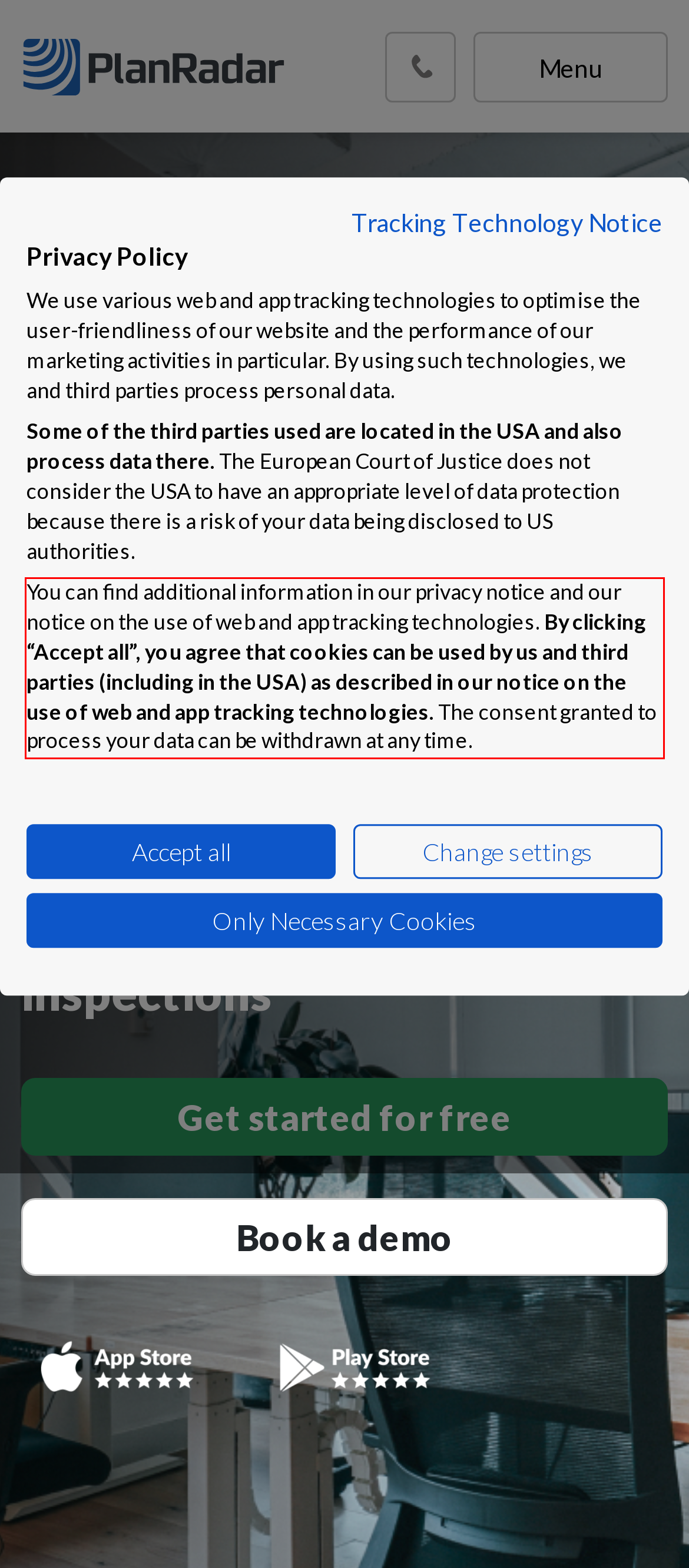Please recognize and transcribe the text located inside the red bounding box in the webpage image.

You can find additional information in our privacy notice and our notice on the use of web and app tracking technologies. By clicking “Accept all”, you agree that cookies can be used by us and third parties (including in the USA) as described in our notice on the use of web and app tracking technologies. The consent granted to process your data can be withdrawn at any time.